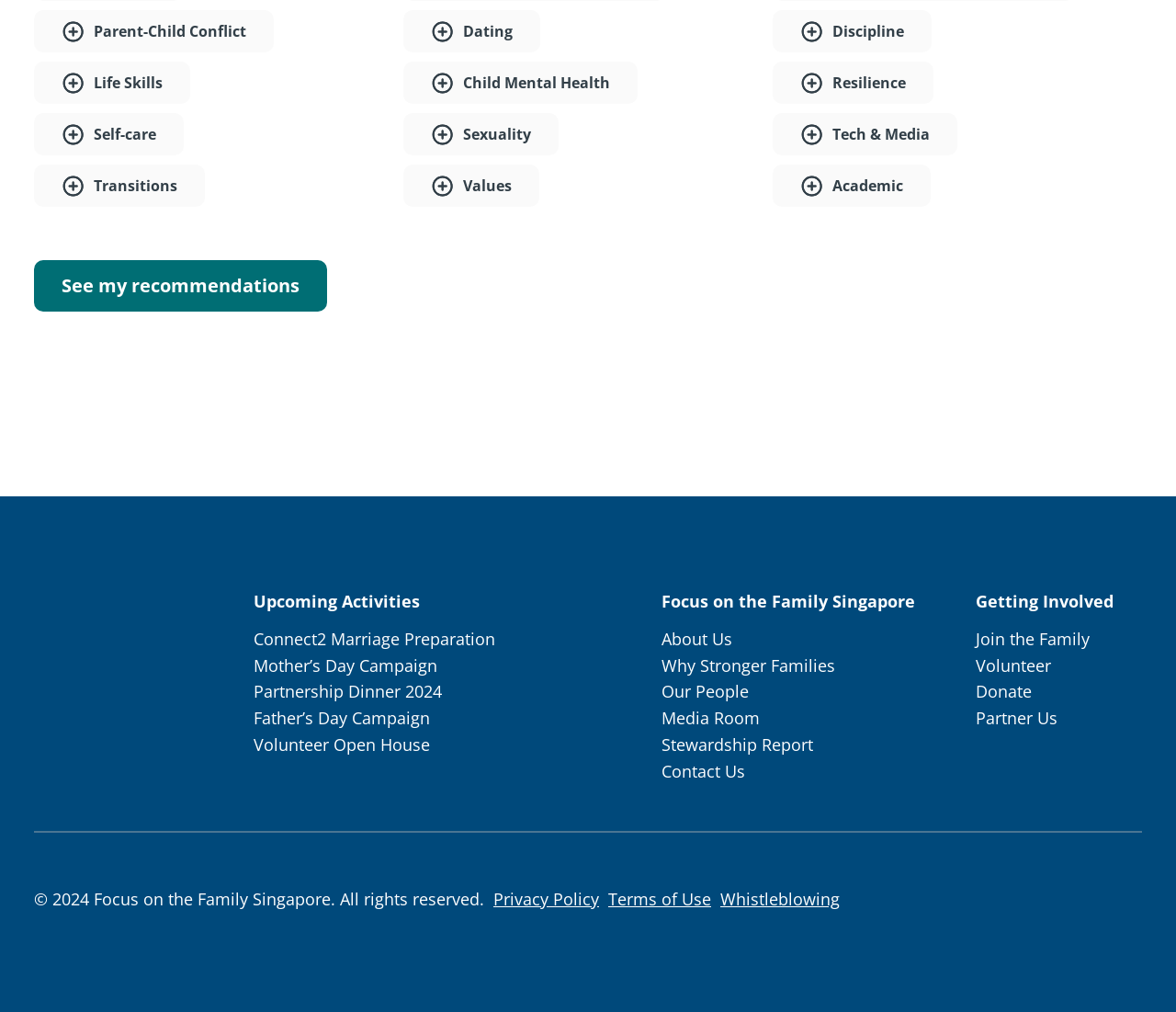Based on the image, please respond to the question with as much detail as possible:
What is the main focus of this organization?

Based on the webpage, I can see that the organization is focused on family-related issues, as evident from the categories listed at the top, such as 'Parent-Child Conflict', 'Dating', 'Discipline', and so on. The organization's name, 'Focus on the Family Singapore', also suggests that family is the main focus.